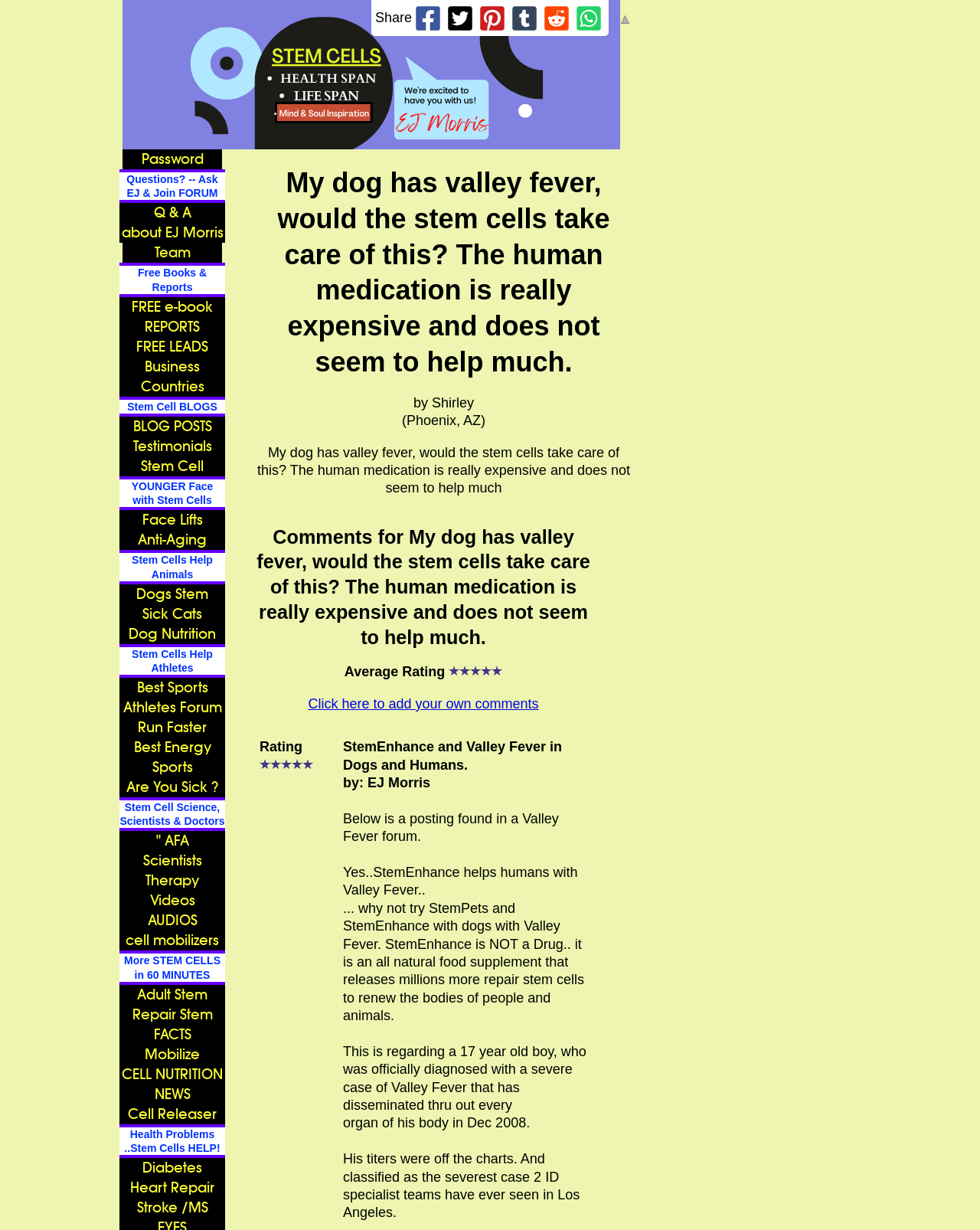Locate the UI element described by cell mobilizers and provide its bounding box coordinates. Use the format (top-left x, top-left y, bottom-right x, bottom-right y) with all values as floating point numbers between 0 and 1.

[0.122, 0.757, 0.23, 0.773]